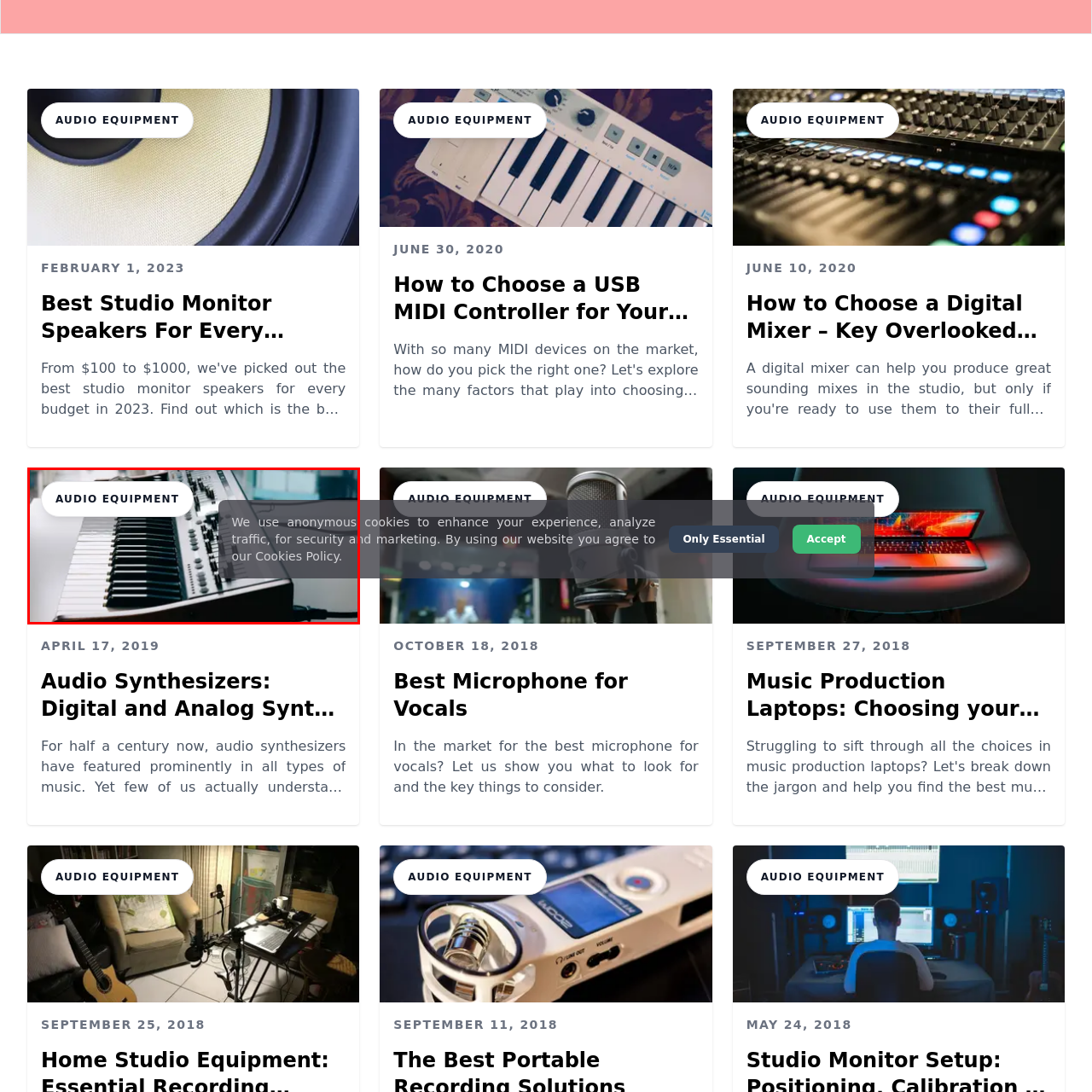Pay attention to the section outlined in red, What is the context of the notification message? 
Reply with a single word or phrase.

Website's cookie policy